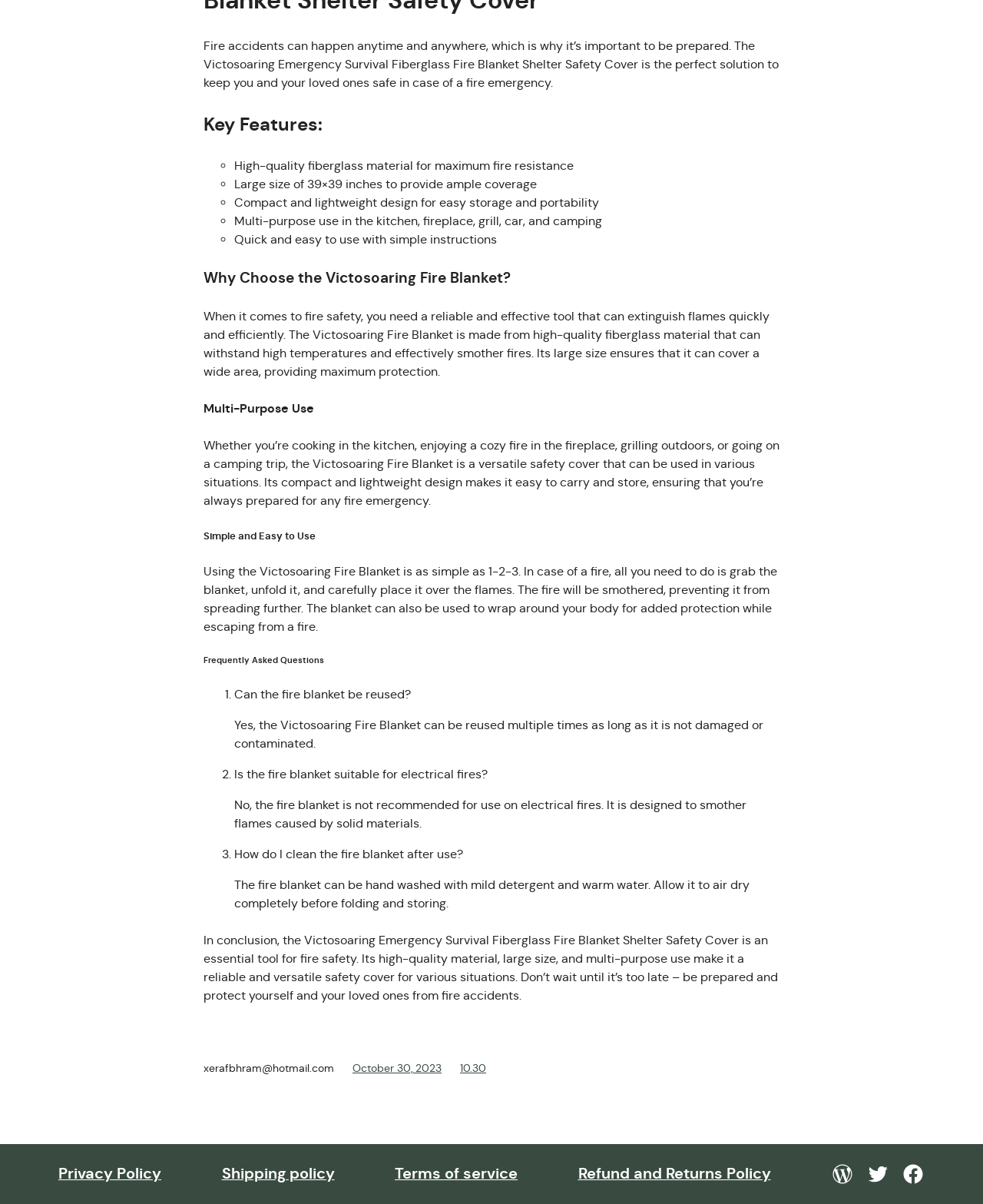Identify and provide the bounding box coordinates of the UI element described: "Privacy Policy". The coordinates should be formatted as [left, top, right, bottom], with each number being a float between 0 and 1.

[0.059, 0.967, 0.164, 0.983]